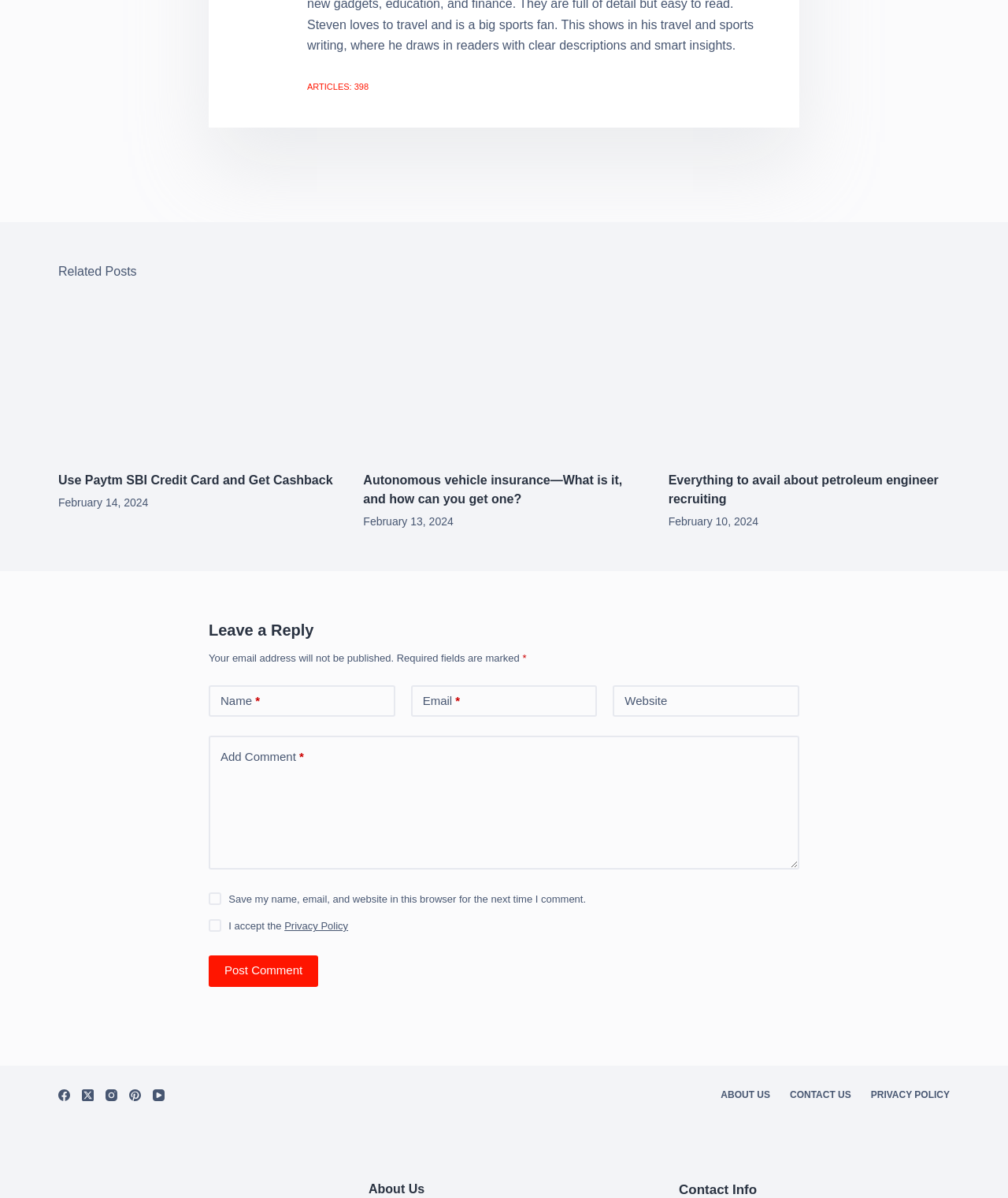Answer in one word or a short phrase: 
What is the title of the first article?

Use Paytm SBI Credit Card and Get Cashback